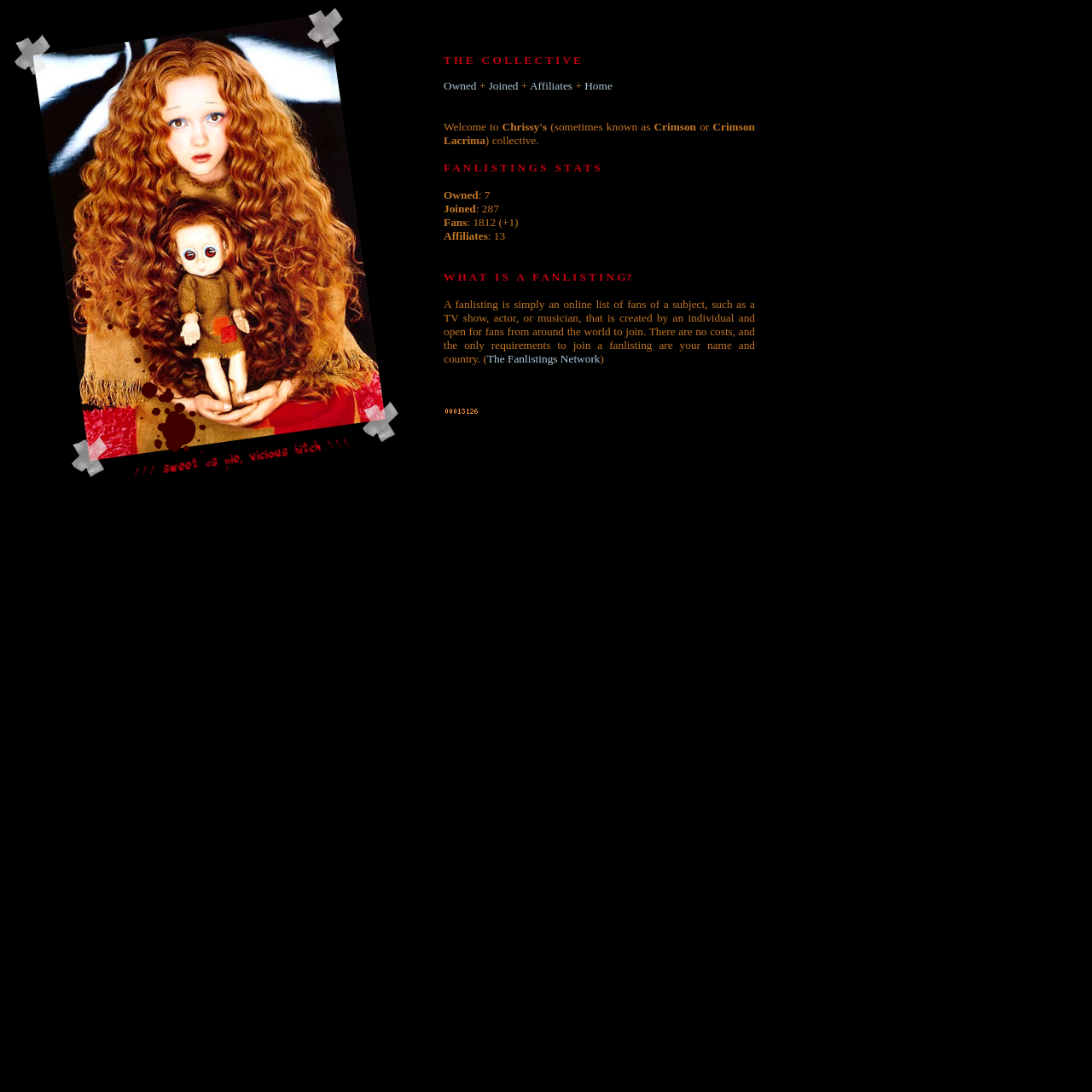What is the name of the network mentioned?
Look at the screenshot and respond with one word or a short phrase.

The Fanlistings Network